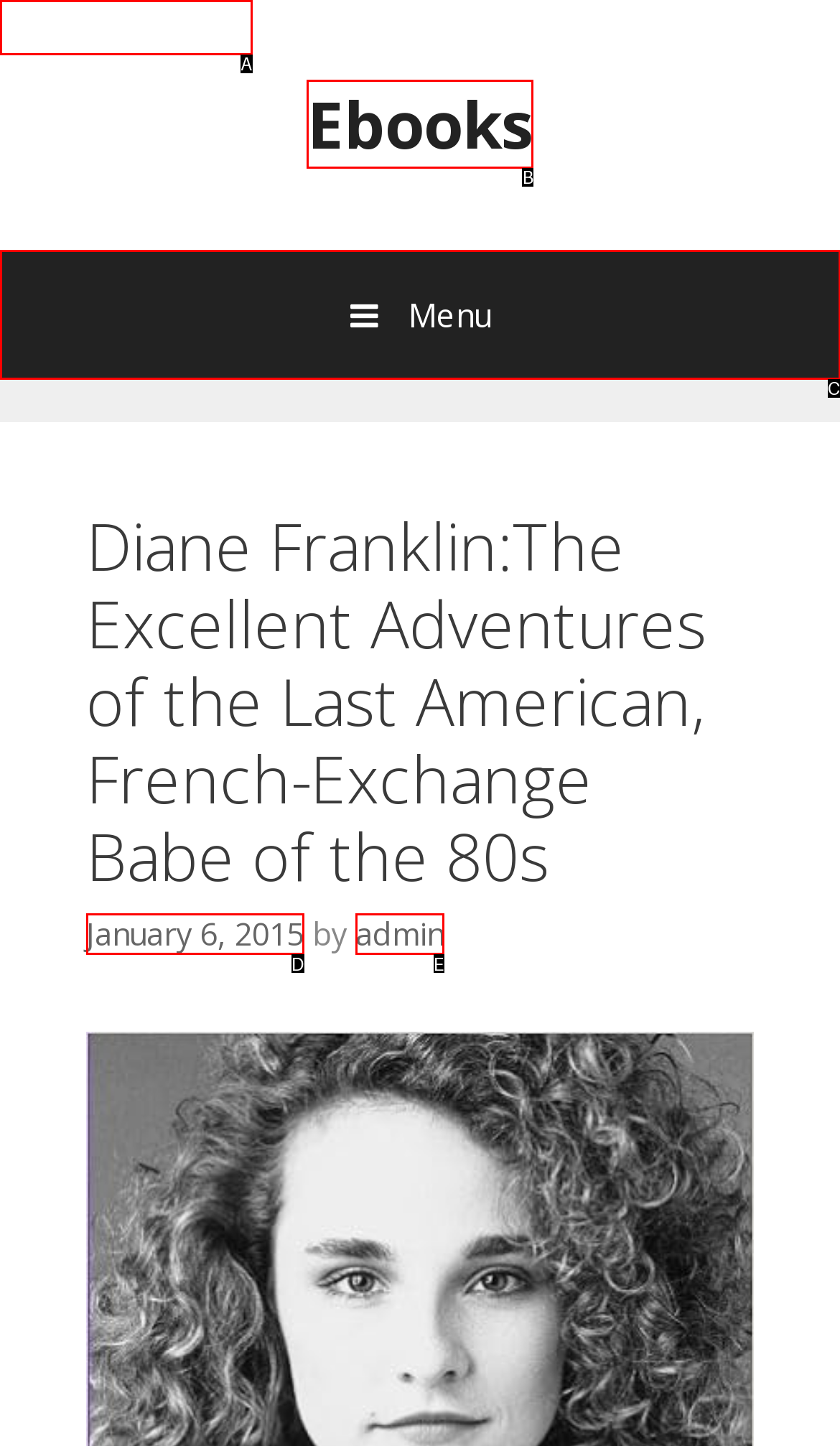Select the letter of the option that corresponds to: Skip to content
Provide the letter from the given options.

A